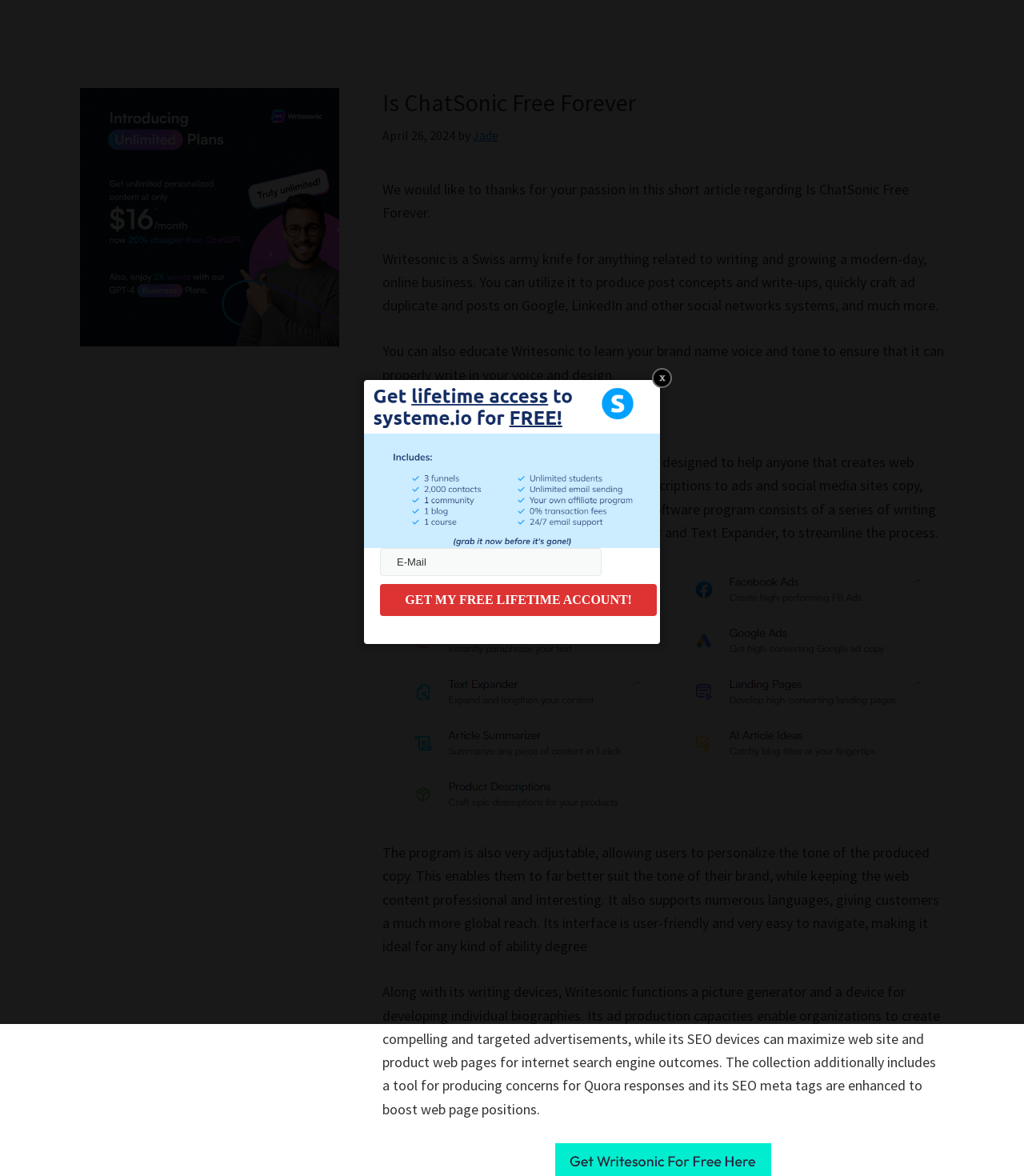What is the function of the Text Expander tool?
Using the image as a reference, give a one-word or short phrase answer.

Streamline writing process